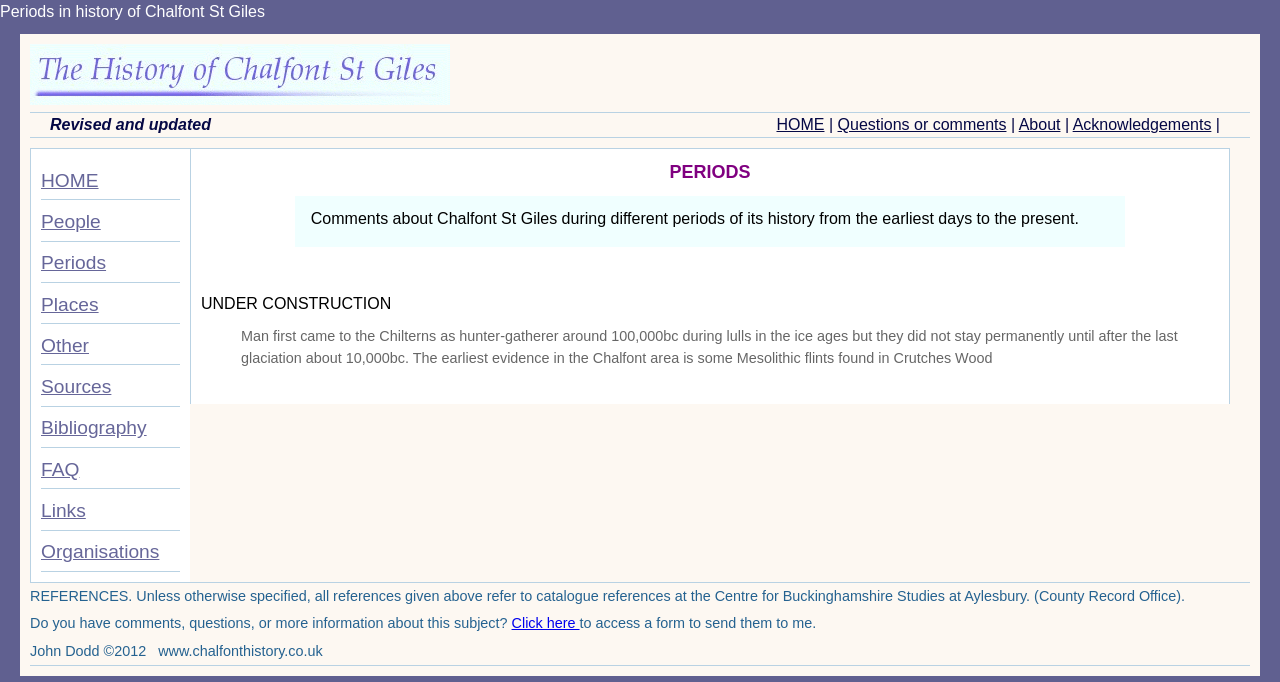Using the information in the image, give a detailed answer to the following question: What is the purpose of the link 'Click here'?

The static text 'Do you have comments, questions, or more information about this subject?' is followed by the link 'Click here' and then the static text 'to access a form to send them to me.', indicating that the purpose of the link 'Click here' is to send comments or questions.